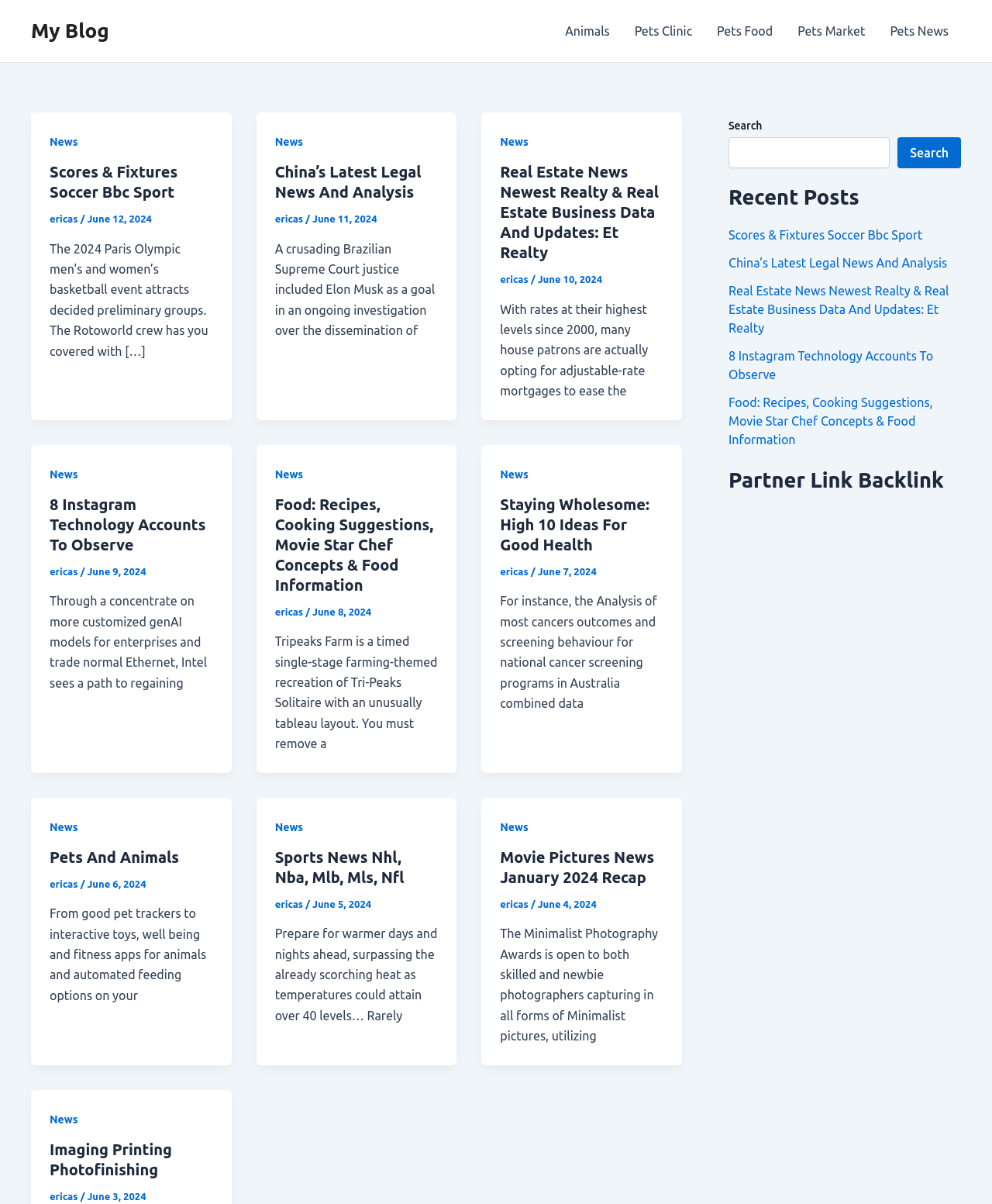Using the provided element description: "News", determine the bounding box coordinates of the corresponding UI element in the screenshot.

[0.05, 0.682, 0.079, 0.692]